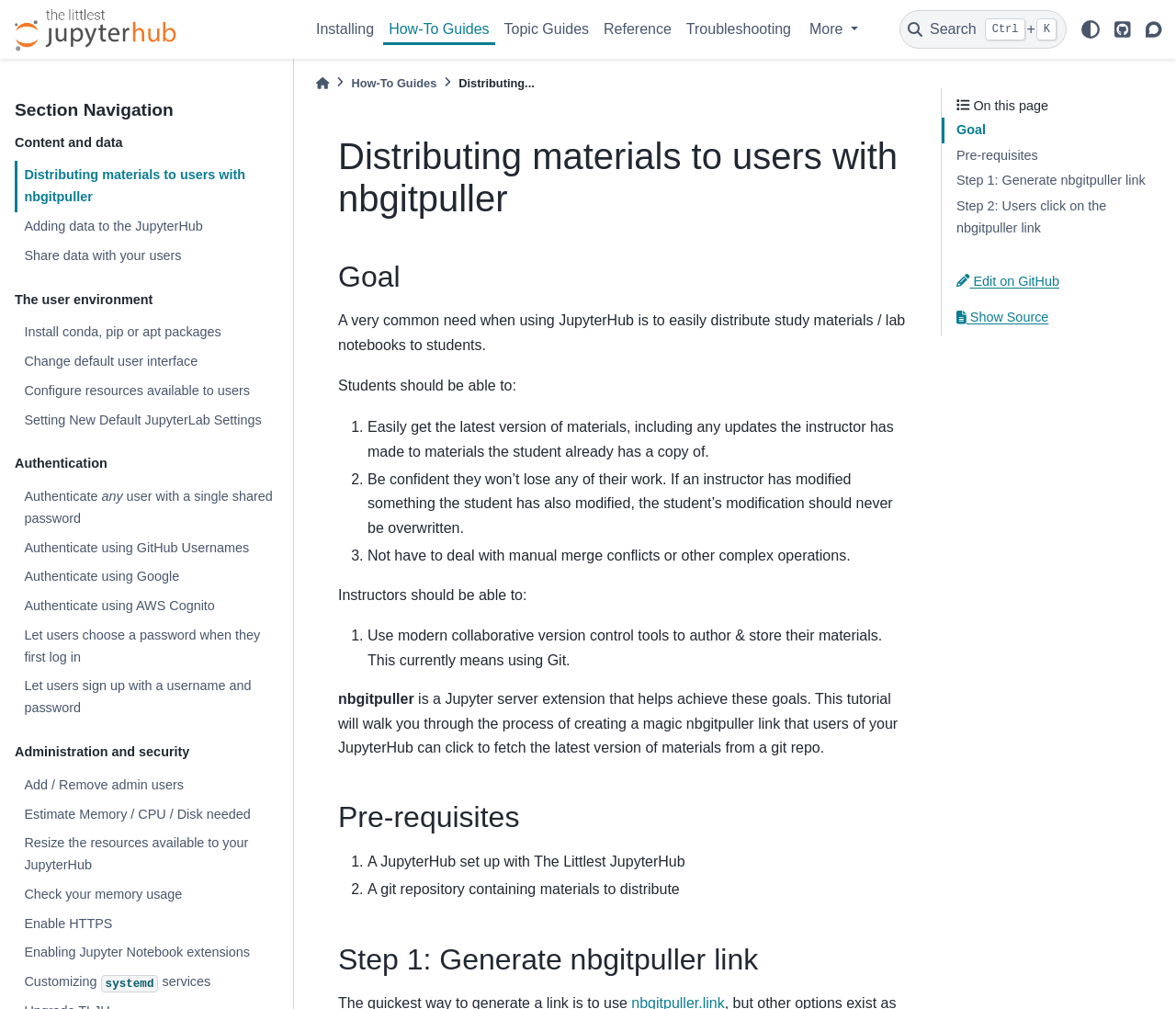Please identify the bounding box coordinates of where to click in order to follow the instruction: "Go to 'Installing' page".

[0.264, 0.014, 0.323, 0.045]